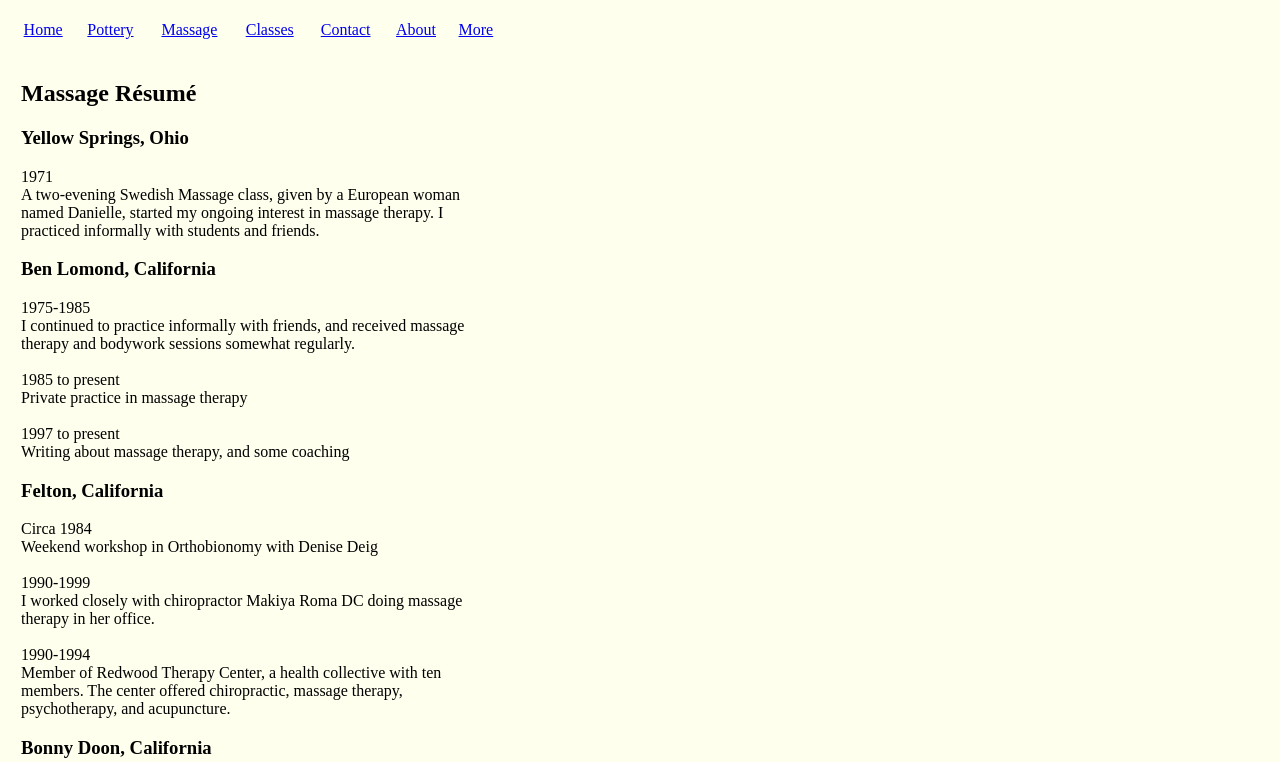Give a one-word or short phrase answer to the question: 
What is the profession mentioned in the text?

Massage therapy